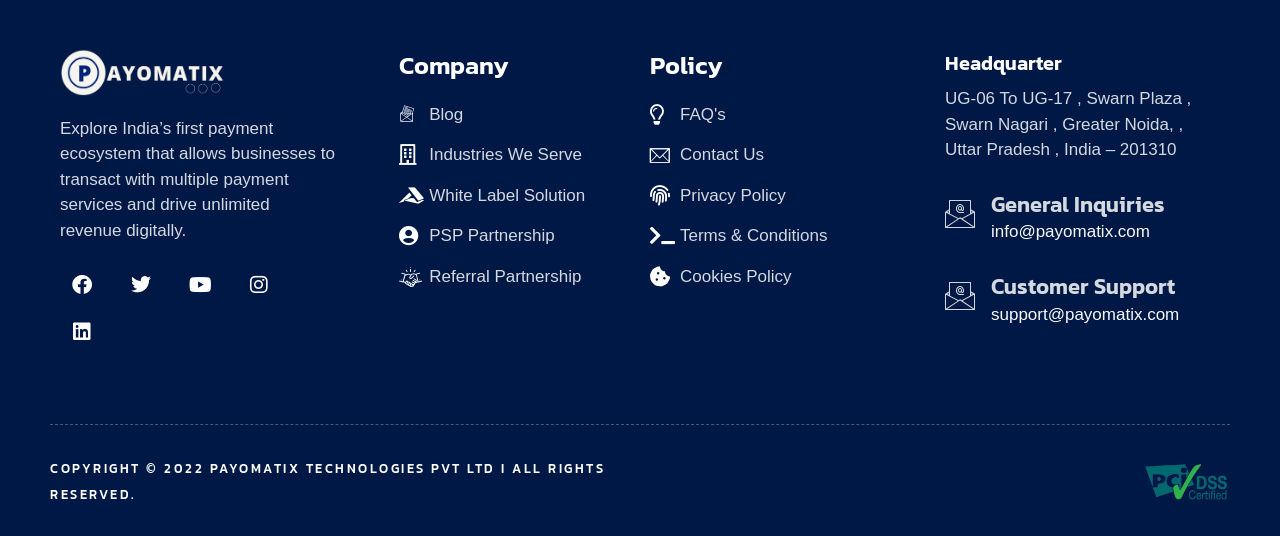How many links are available under the 'Company' heading?
Look at the image and construct a detailed response to the question.

I counted the number of links under the 'Company' heading by looking at the links labeled 'Blog', 'Industries We Serve', 'White Label Solution', 'PSP Partnership', and 'Referral Partnership' on the webpage, which are all located under the 'Company' heading.